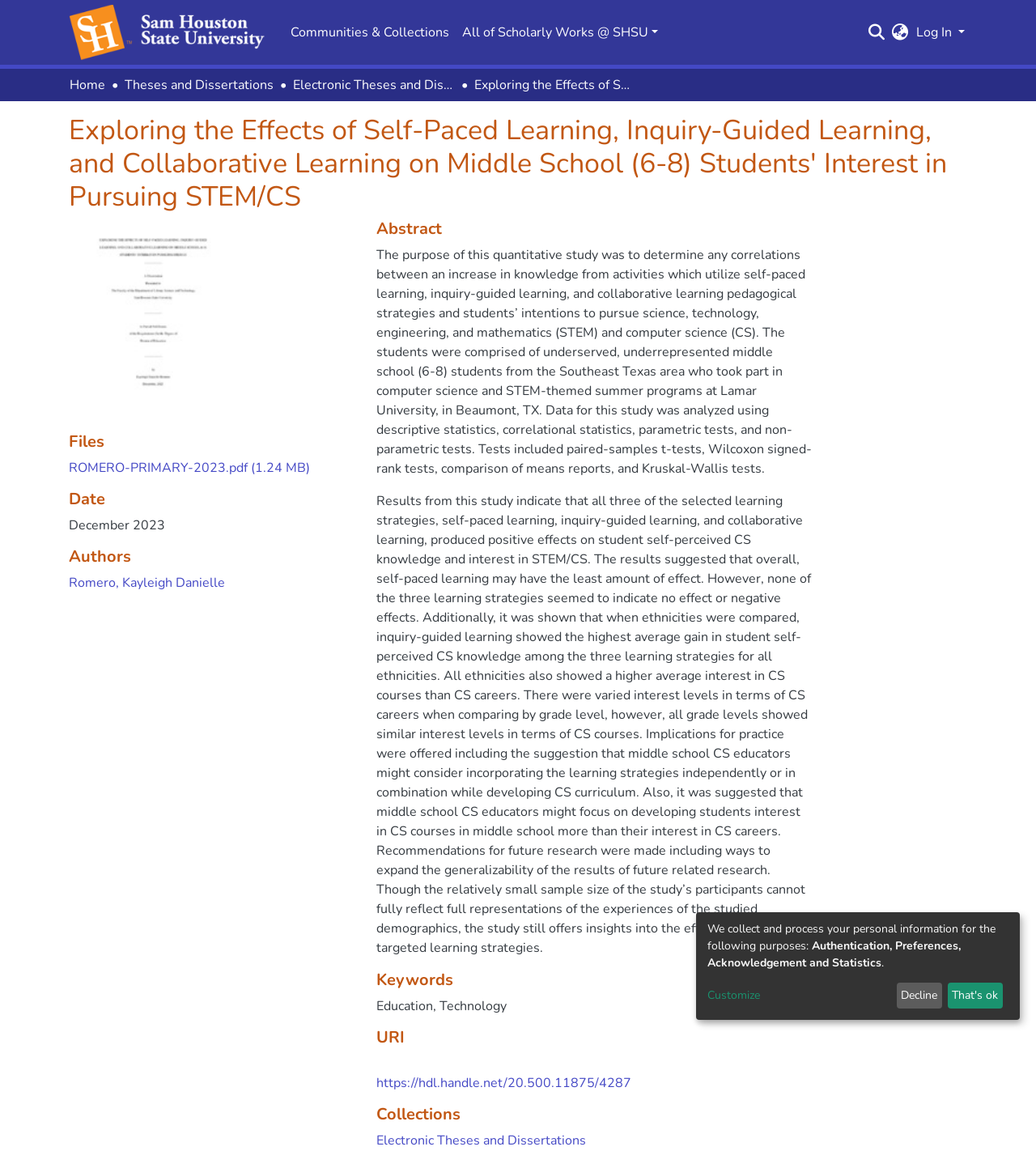What is the title of the thesis or dissertation?
Please ensure your answer to the question is detailed and covers all necessary aspects.

I found the title by looking at the heading element with the longest text, which is located below the navigation bar and appears to be the main title of the webpage.